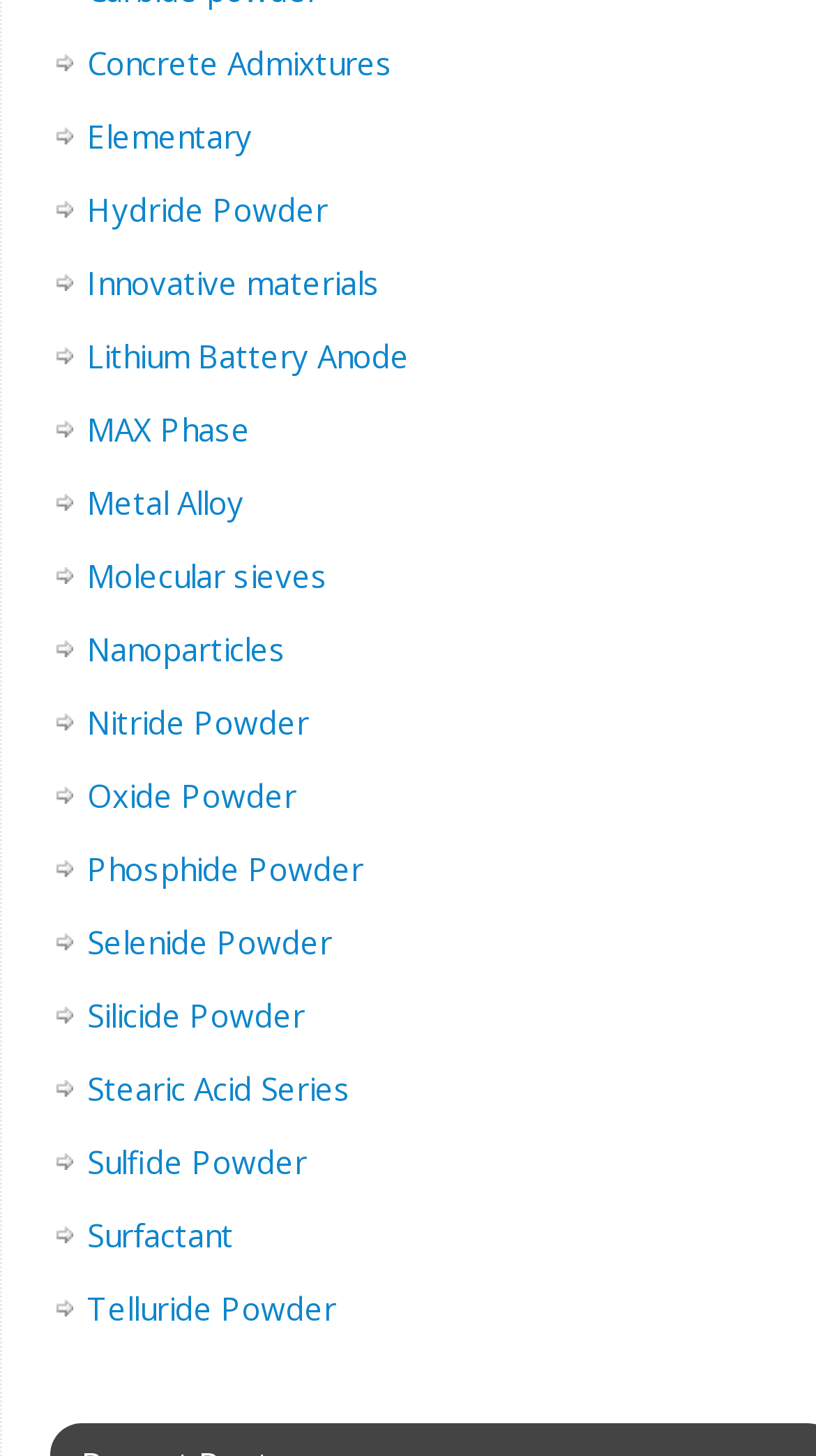Please identify the bounding box coordinates of the area I need to click to accomplish the following instruction: "Browse Telluride Powder".

[0.106, 0.884, 0.412, 0.913]